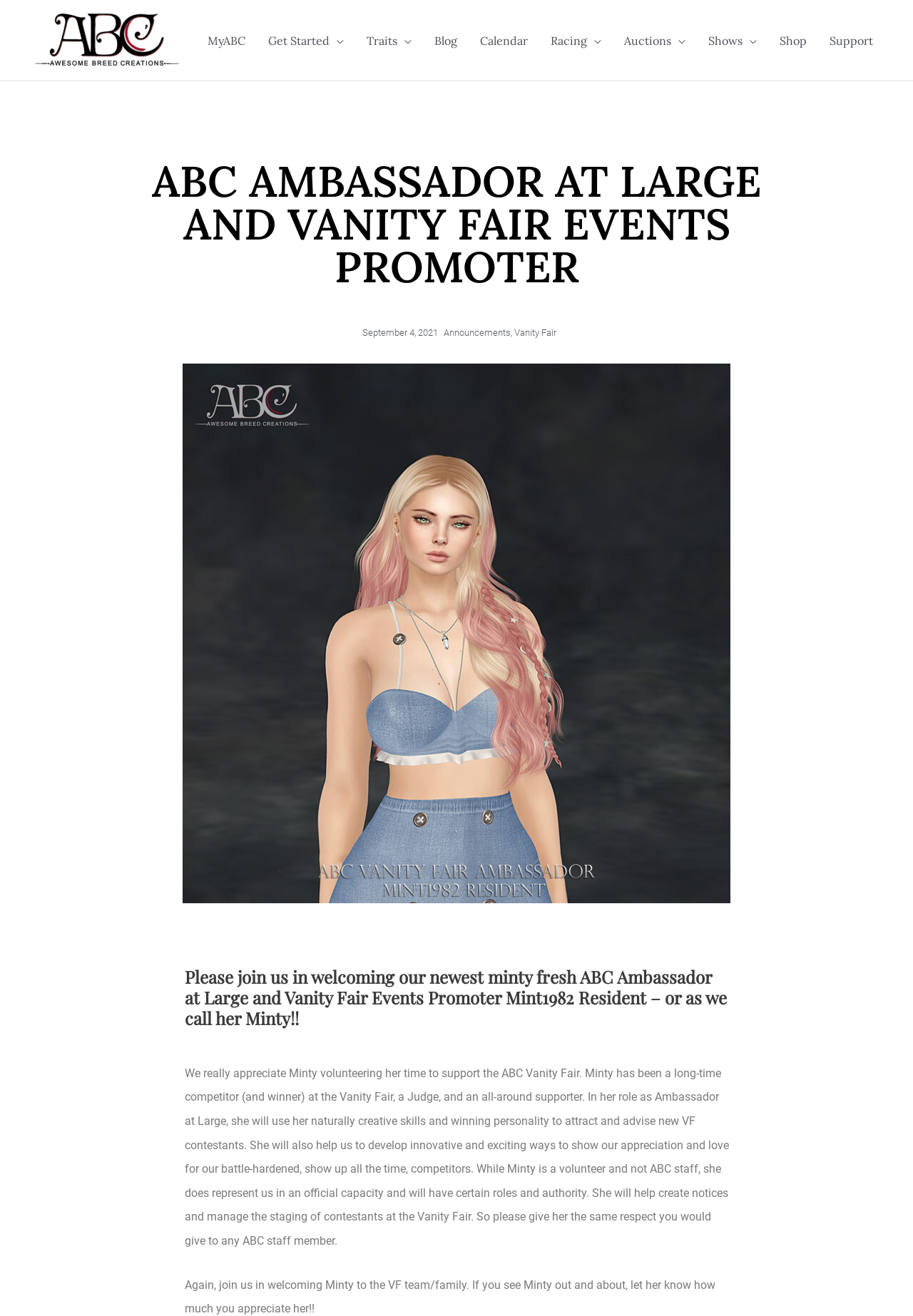Bounding box coordinates are to be given in the format (top-left x, top-left y, bottom-right x, bottom-right y). All values must be floating point numbers between 0 and 1. Provide the bounding box coordinate for the UI element described as: Support

[0.896, 0.013, 0.969, 0.048]